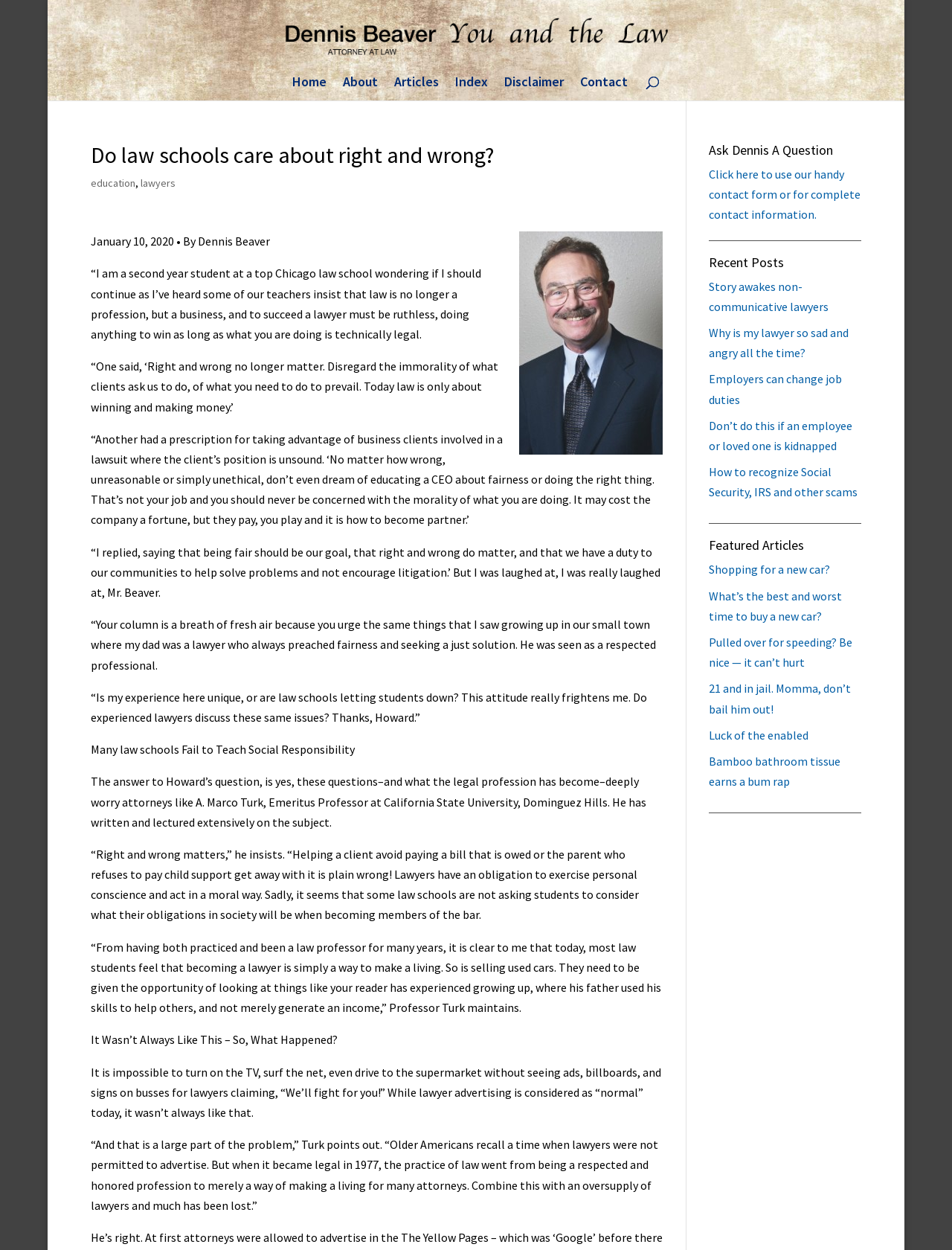Locate the bounding box coordinates of the element that should be clicked to fulfill the instruction: "Read the article about 'Many law schools Fail to Teach Social Responsibility'".

[0.095, 0.594, 0.372, 0.605]